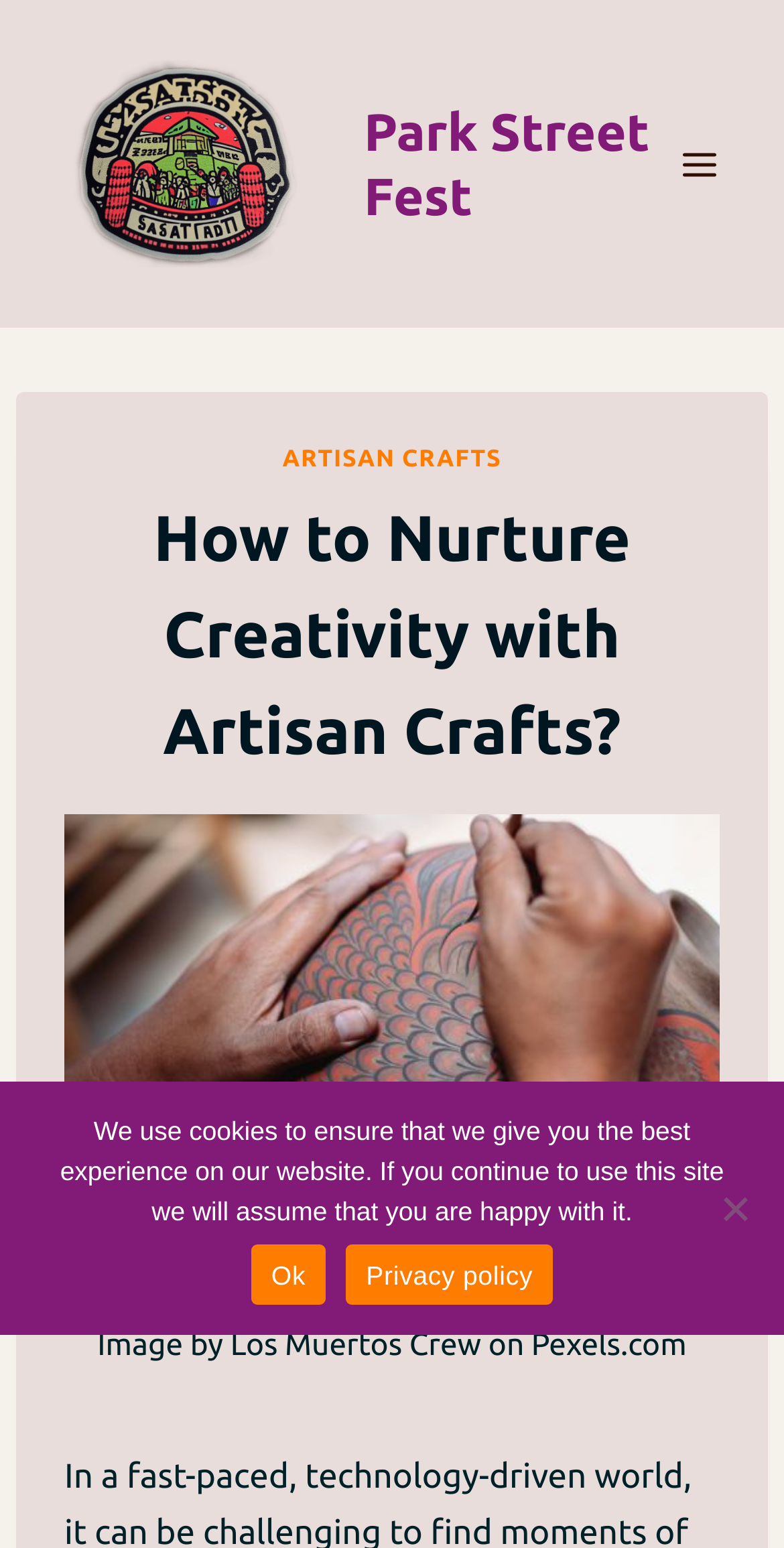Refer to the image and offer a detailed explanation in response to the question: What is the source of the image?

The source of the image can be found in the text 'Image by Los Muertos Crew on Pexels.com' located below the image.